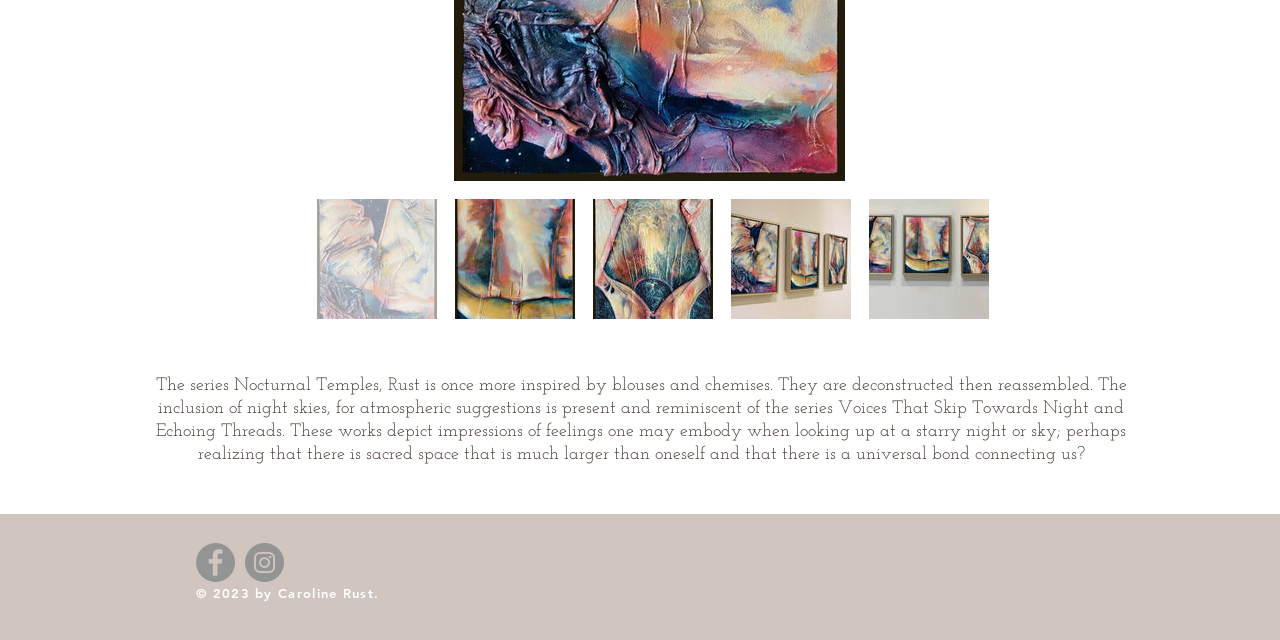Please provide the bounding box coordinates in the format (top-left x, top-left y, bottom-right x, bottom-right y). Remember, all values are floating point numbers between 0 and 1. What is the bounding box coordinate of the region described as: aria-label="Instagram"

[0.191, 0.848, 0.222, 0.909]